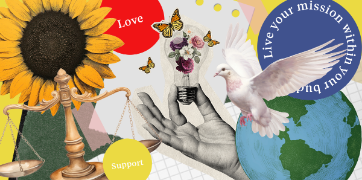Please reply to the following question using a single word or phrase: 
What does the sunflower represent?

Vitality and optimism